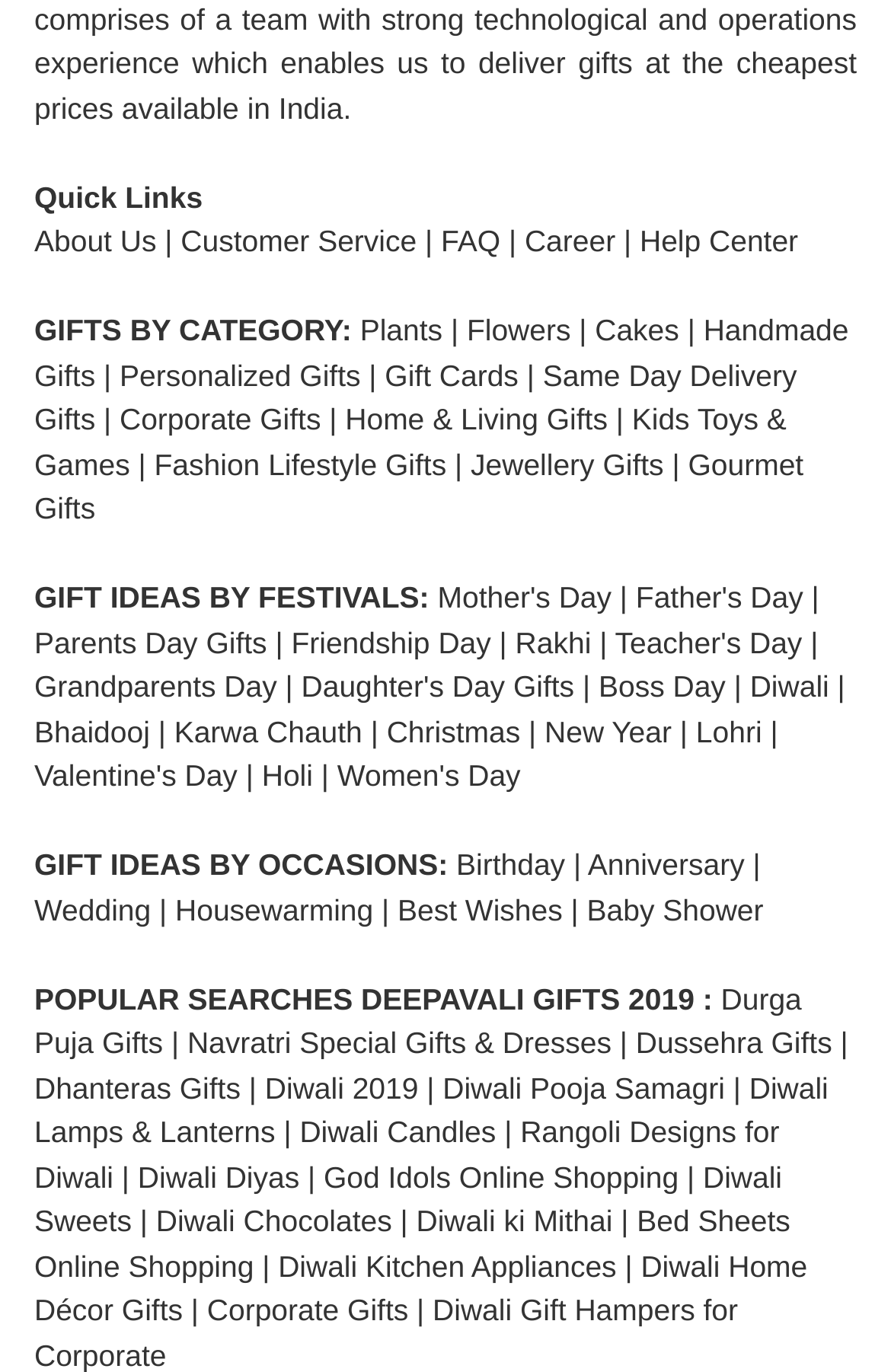Determine the bounding box coordinates of the section I need to click to execute the following instruction: "View Plants gifts". Provide the coordinates as four float numbers between 0 and 1, i.e., [left, top, right, bottom].

[0.404, 0.229, 0.497, 0.254]